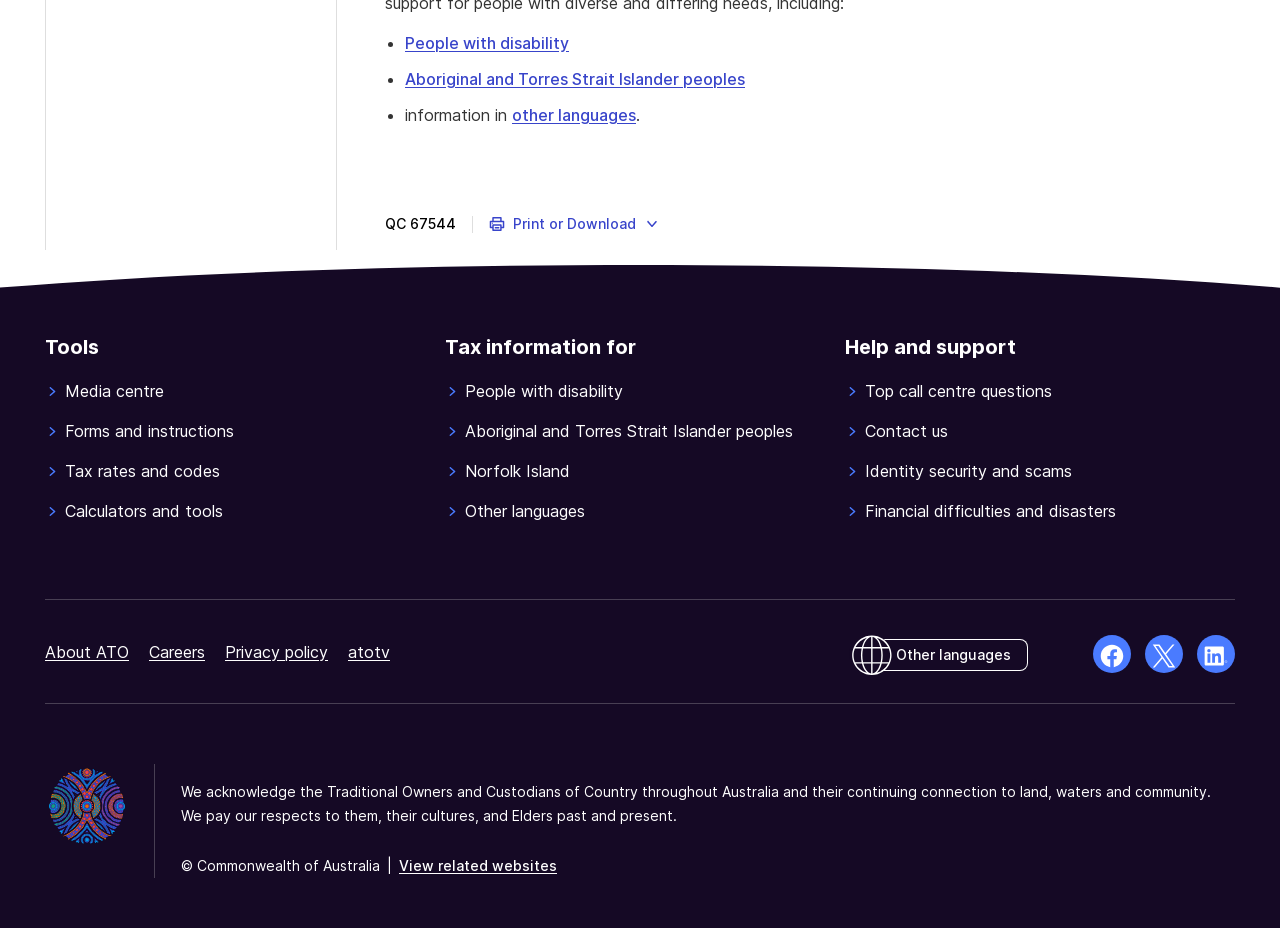Please find and report the bounding box coordinates of the element to click in order to perform the following action: "Print or download this page". The coordinates should be expressed as four float numbers between 0 and 1, in the format [left, top, right, bottom].

[0.369, 0.223, 0.528, 0.26]